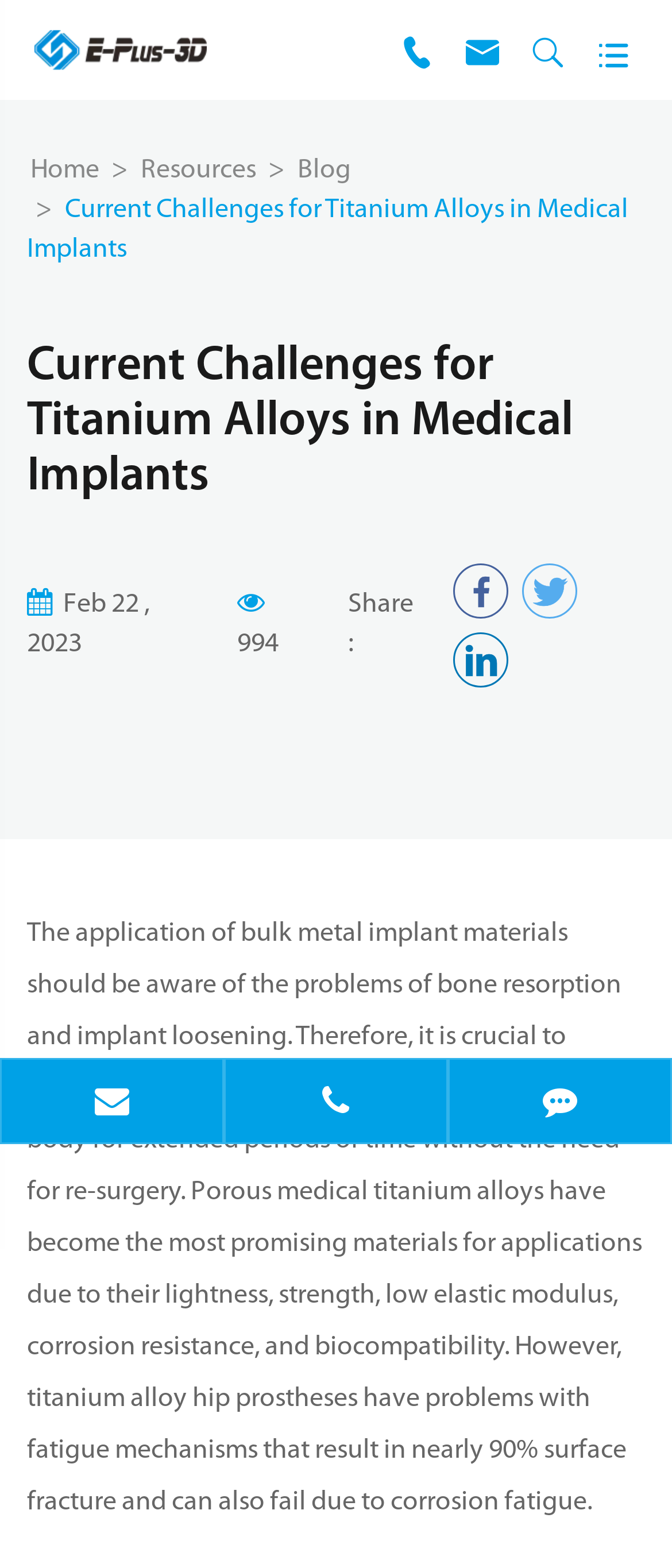Can you identify the bounding box coordinates of the clickable region needed to carry out this instruction: 'go to home page'? The coordinates should be four float numbers within the range of 0 to 1, stated as [left, top, right, bottom].

[0.045, 0.1, 0.148, 0.118]